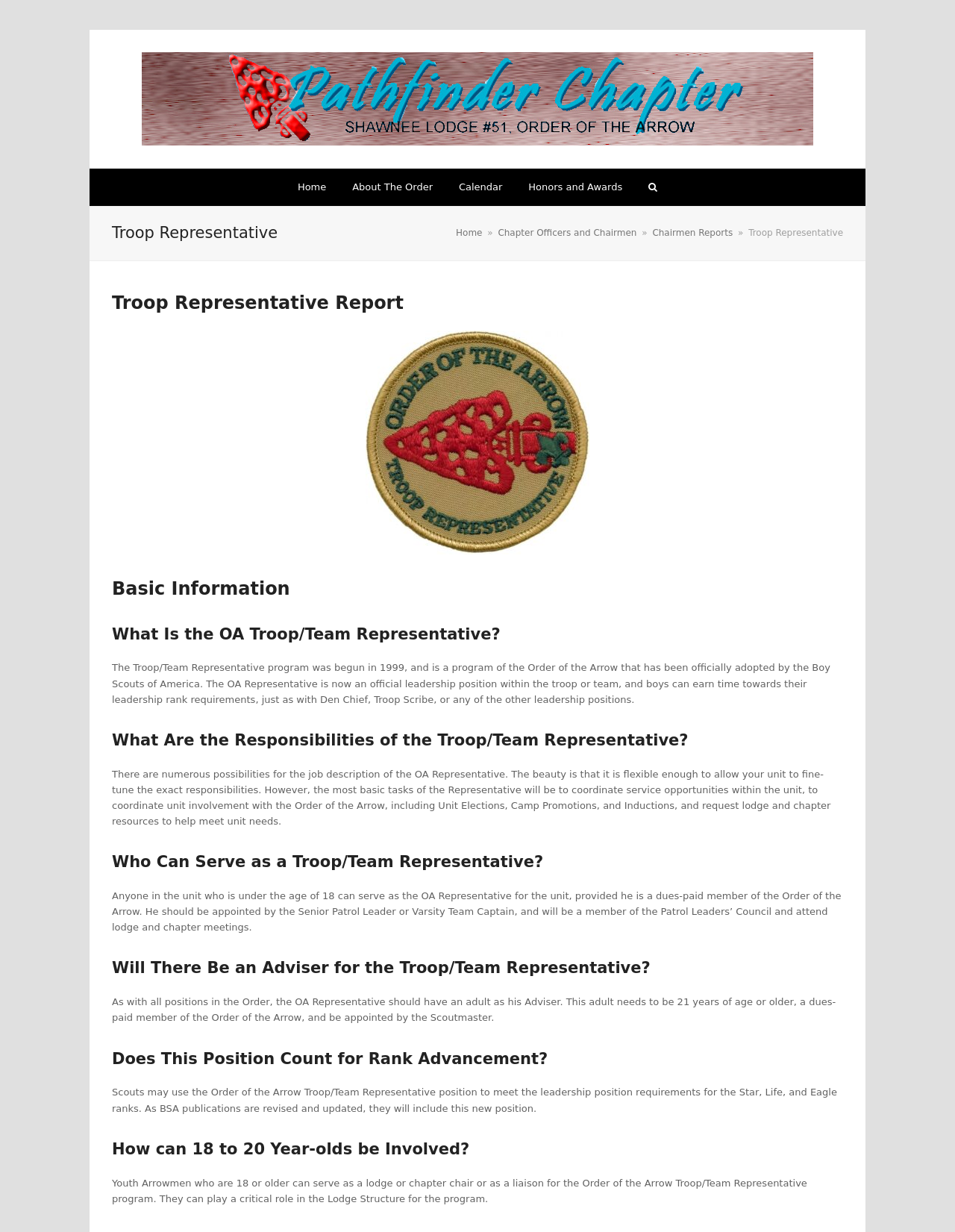Can you find the bounding box coordinates of the area I should click to execute the following instruction: "Click the 'Calendar' link"?

[0.468, 0.137, 0.538, 0.167]